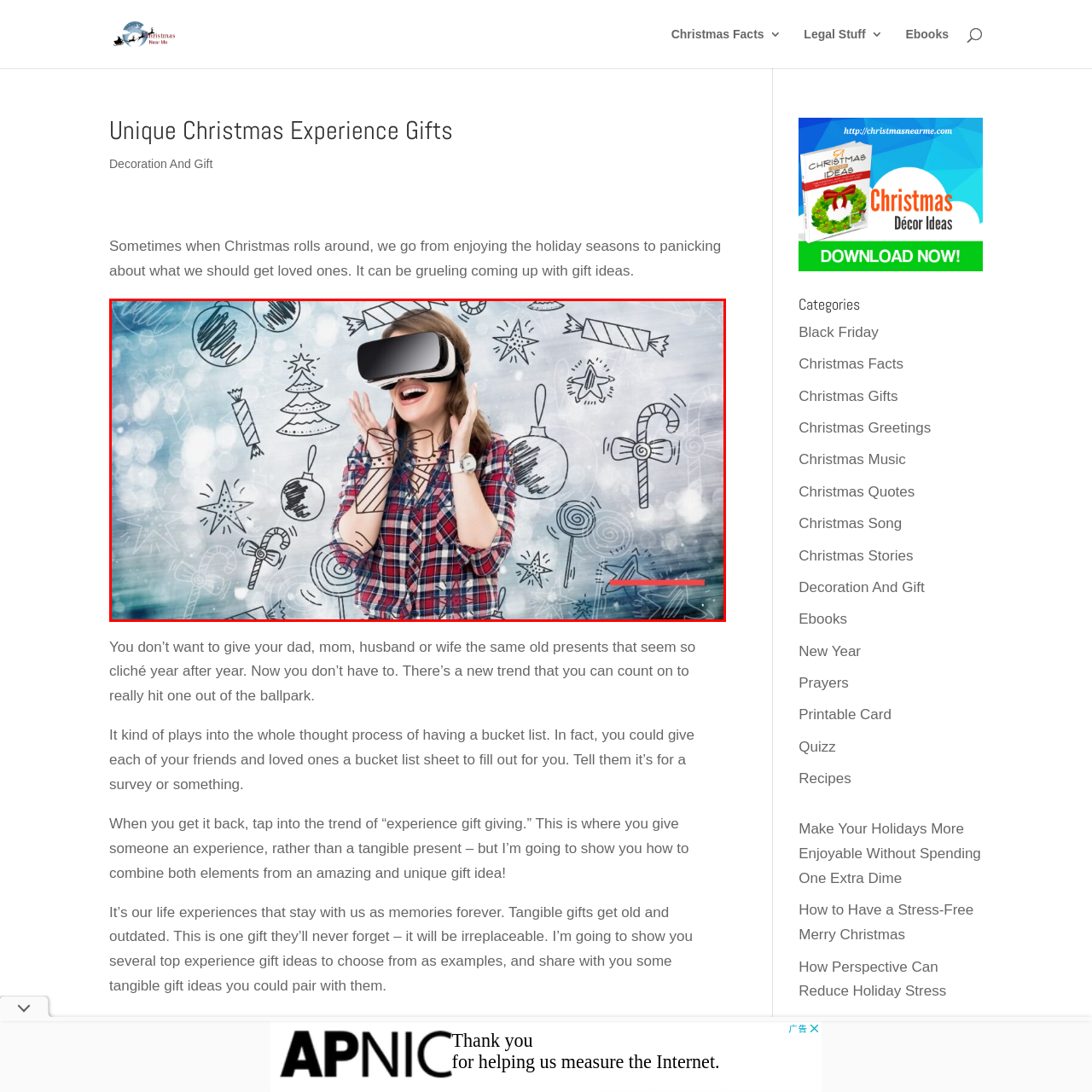Explain the image in the red bounding box with extensive details.

The image showcases a joyful woman wearing virtual reality goggles, her face alight with excitement and amazement. She is dressed in a casual plaid shirt, and her hands are raised in an expression of delight, reflecting a sense of wonder and engagement with her virtual surroundings. Surrounding her are whimsical illustrations of Christmas-themed objects such as trees, ornaments, candy canes, and festive stars, enhancing the holiday spirit of the scene. The background is a soft blend of light blue and white, contributing to a dreamy atmosphere that pairs perfectly with the theme of unique Christmas experience gifts, emphasizing the blend of digital enjoyment with holiday cheer.